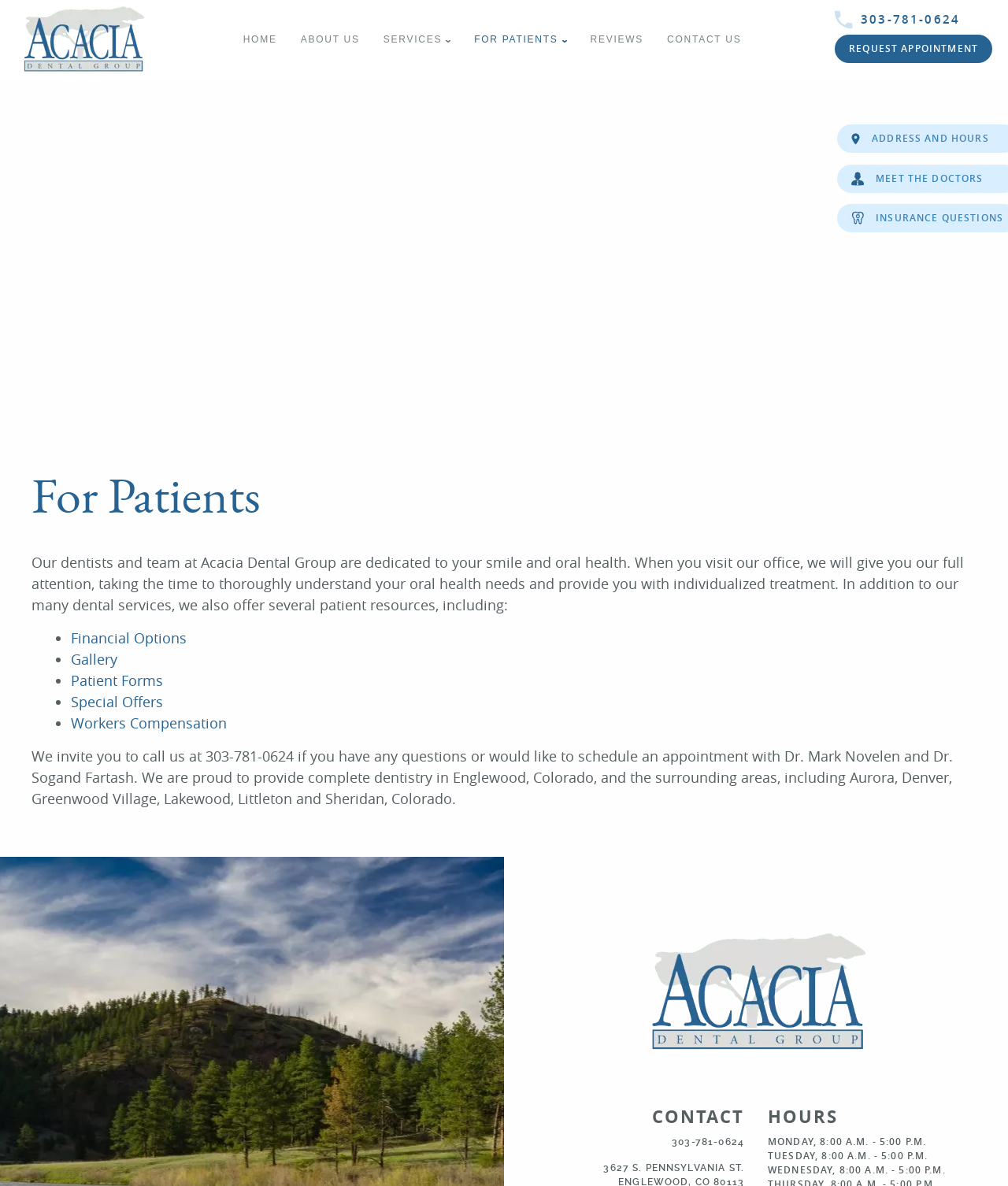Identify the bounding box coordinates for the element you need to click to achieve the following task: "Check the CONTACT US information". Provide the bounding box coordinates as four float numbers between 0 and 1, in the form [left, top, right, bottom].

[0.65, 0.023, 0.747, 0.043]